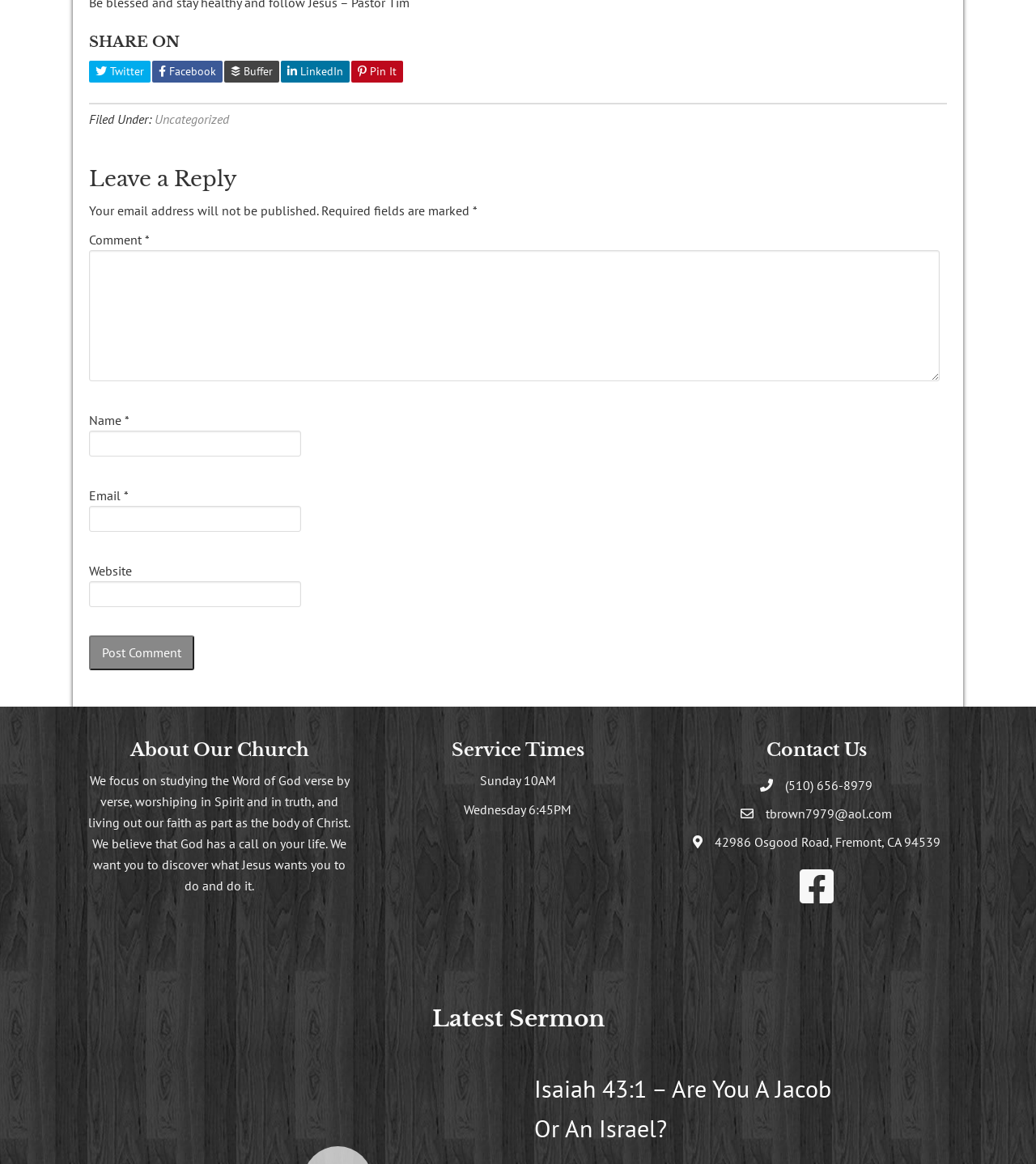Find the bounding box coordinates of the element I should click to carry out the following instruction: "Read the latest sermon".

[0.516, 0.921, 0.802, 0.982]